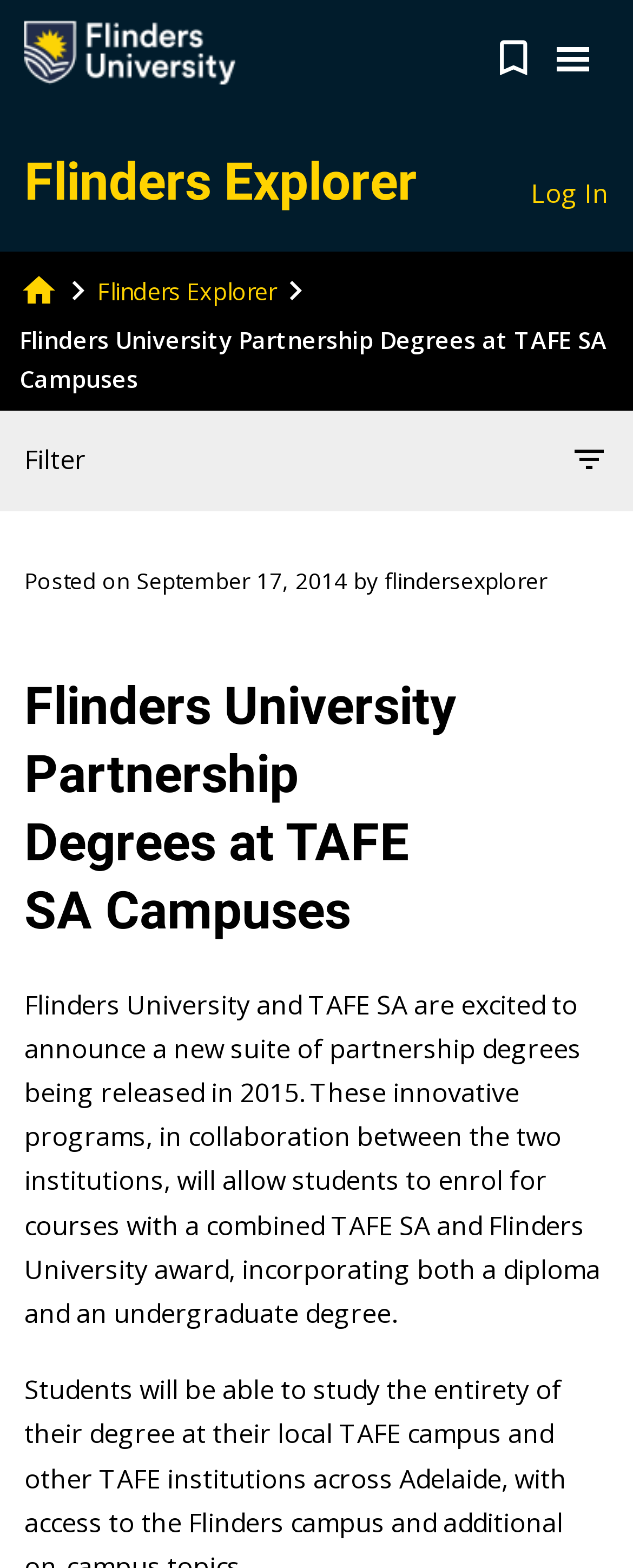Please mark the clickable region by giving the bounding box coordinates needed to complete this instruction: "Go to home".

[0.031, 0.182, 0.092, 0.202]